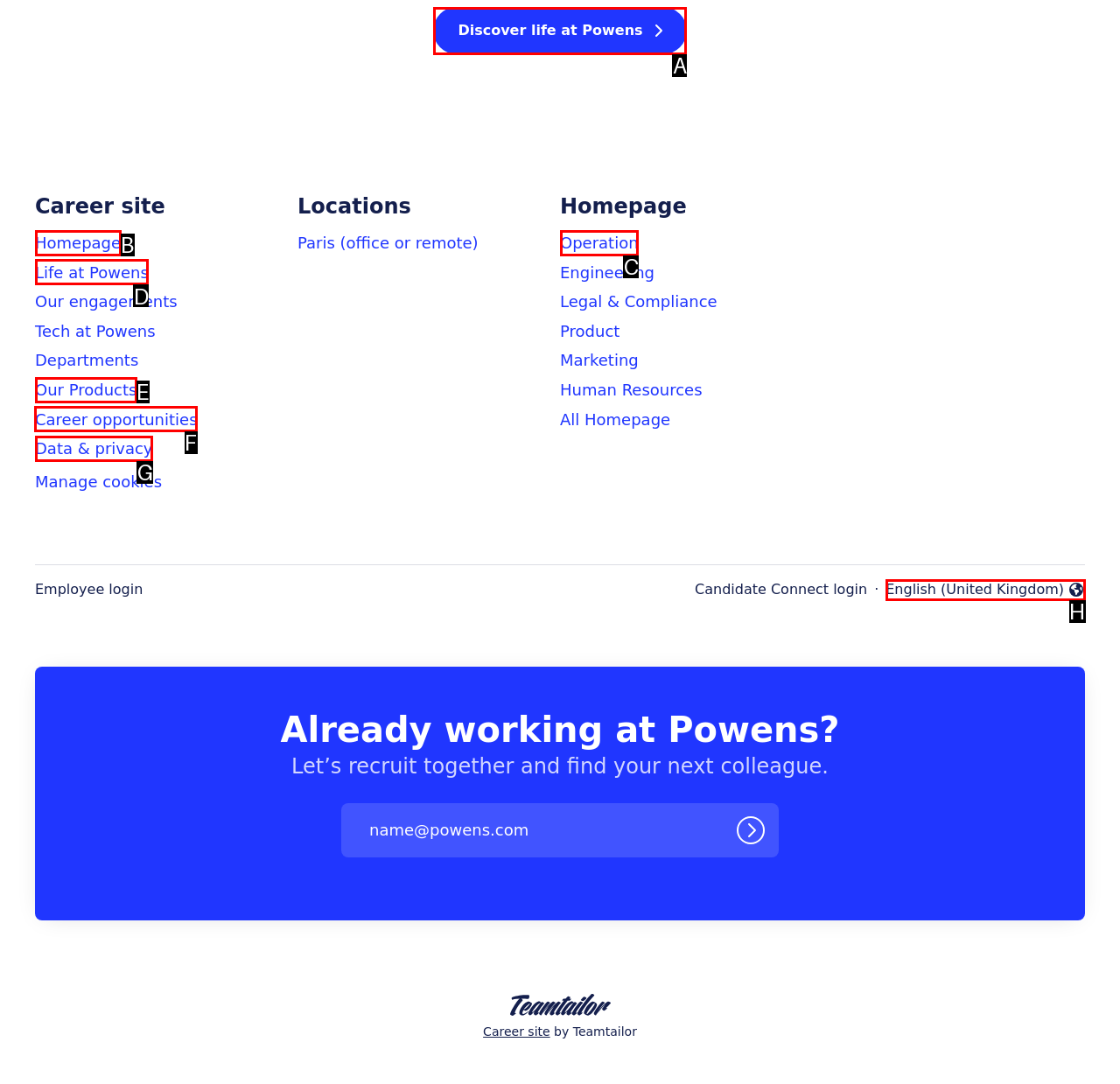Select the letter of the UI element you need to click to complete this task: Click on Career opportunities.

F